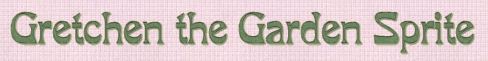Please give a short response to the question using one word or a phrase:
What is the background color of the image?

Pink